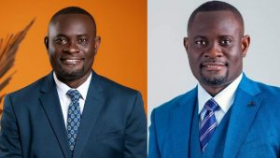How many outfits are shown in the image?
Please provide a full and detailed response to the question.

The image is a split portrait, which means it is divided into two parts. On the left side, John Kumah is dressed in a dark suit with a patterned tie, and on the right side, he appears in a vibrant blue suit with a white shirt and a striped tie, showcasing two different outfits.